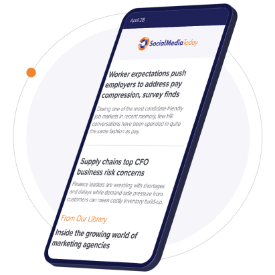Create a detailed narrative of what is happening in the image.

The image showcases a smartphone displaying a modern, visually appealing newsletter interface from "Social Media Today." The date at the top indicates April 2023. Prominent headlines such as "Worker expectations push employers to address pay compression, survey finds" and "Supply chains top CFO business risk concerns" highlight pressing topics in the current business landscape. The design features a clean layout with bold text, enhancing readability and user engagement. An orange dot on the left side of the screen adds a touch of color, emphasizing the newsletter's contemporary aesthetic. This image exemplifies digital communication in the marketing and business sectors, encapsulating essential information for industry experts and the general audience alike.